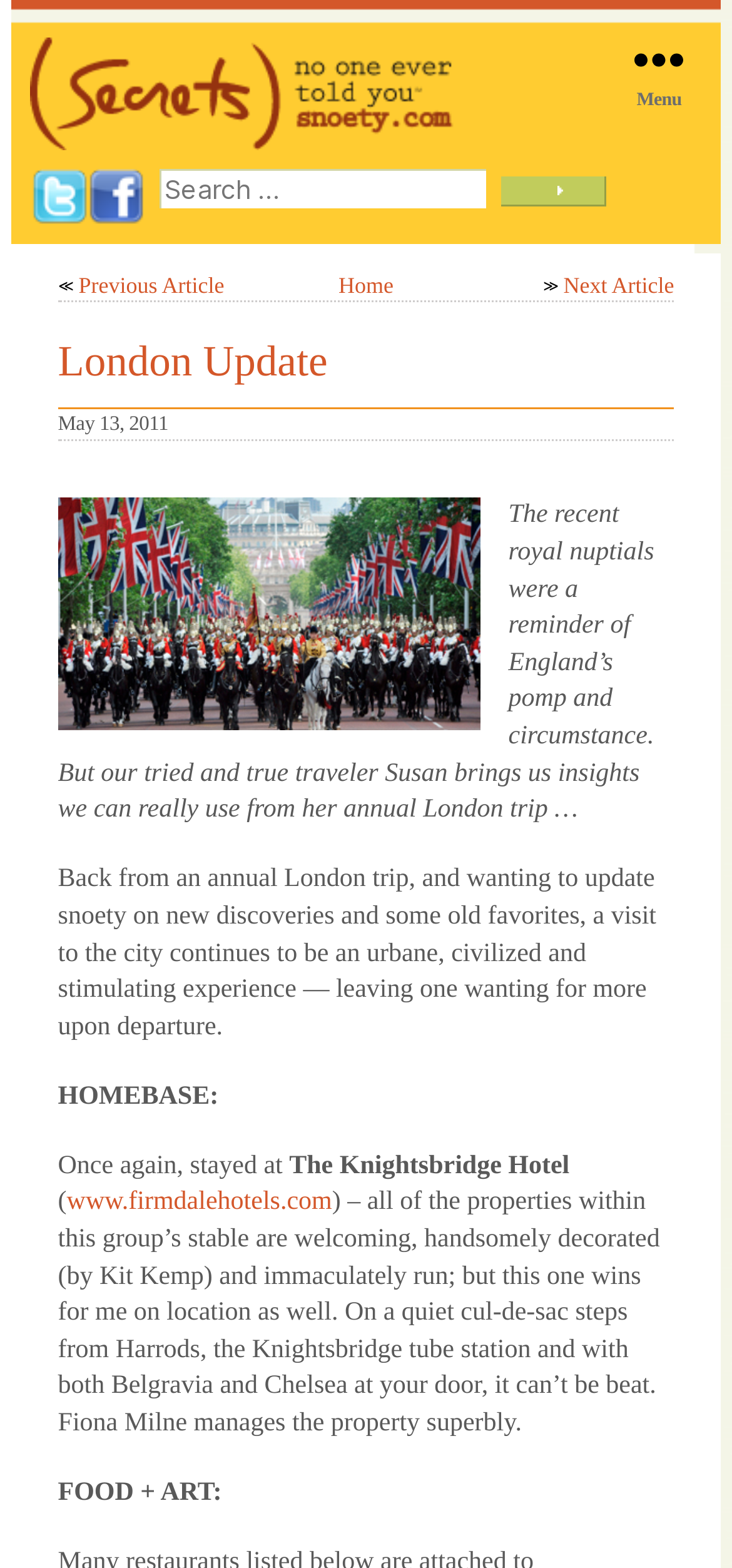Provide your answer to the question using just one word or phrase: What is the name of the website?

SNOETY